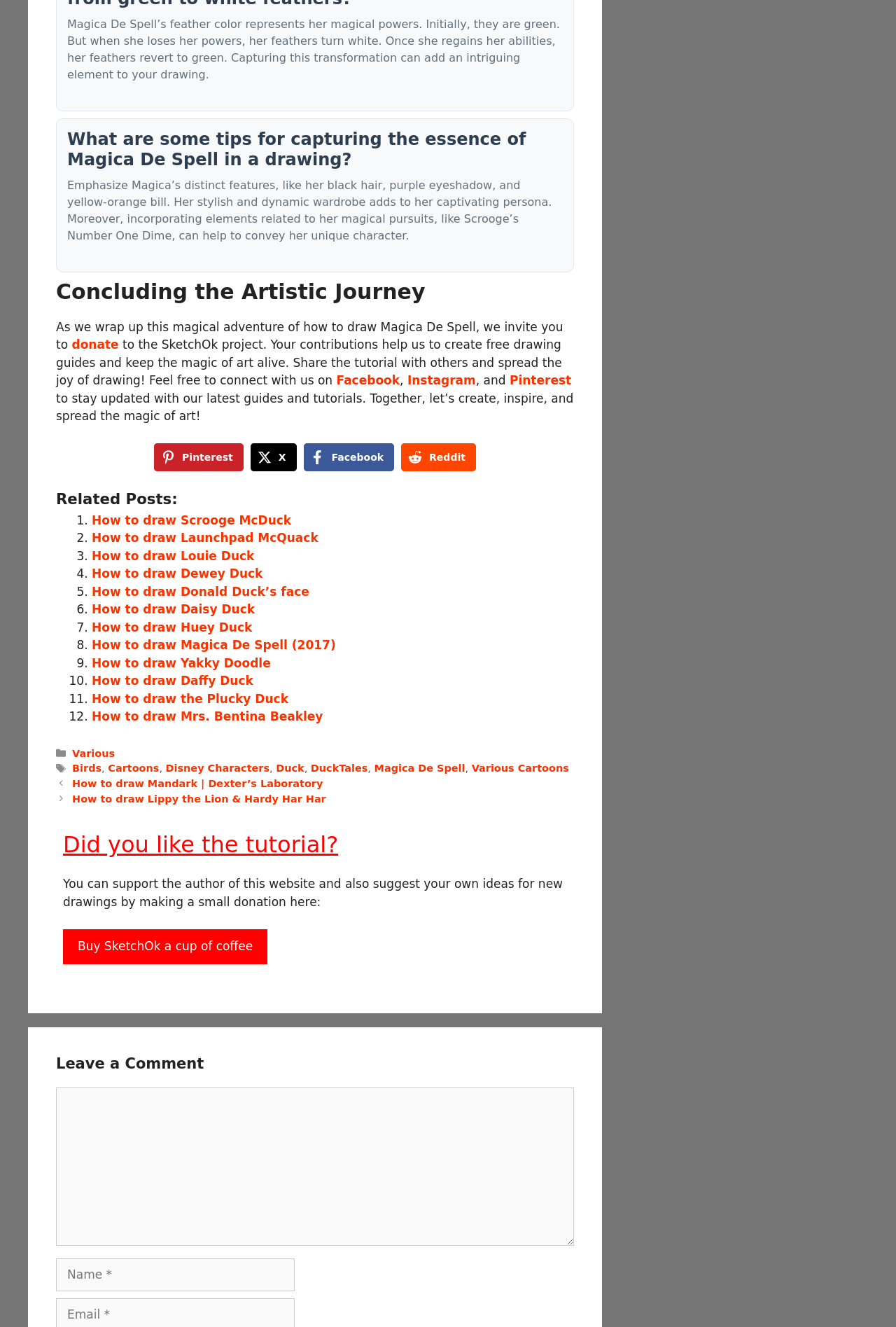By analyzing the image, answer the following question with a detailed response: What is the purpose of incorporating Scrooge's Number One Dime in a drawing of Magica De Spell?

The text suggests that incorporating elements related to her magical pursuits, like Scrooge's Number One Dime, can help to convey her unique character. This implies that including this element in a drawing of Magica De Spell can add depth and meaning to the character's representation.